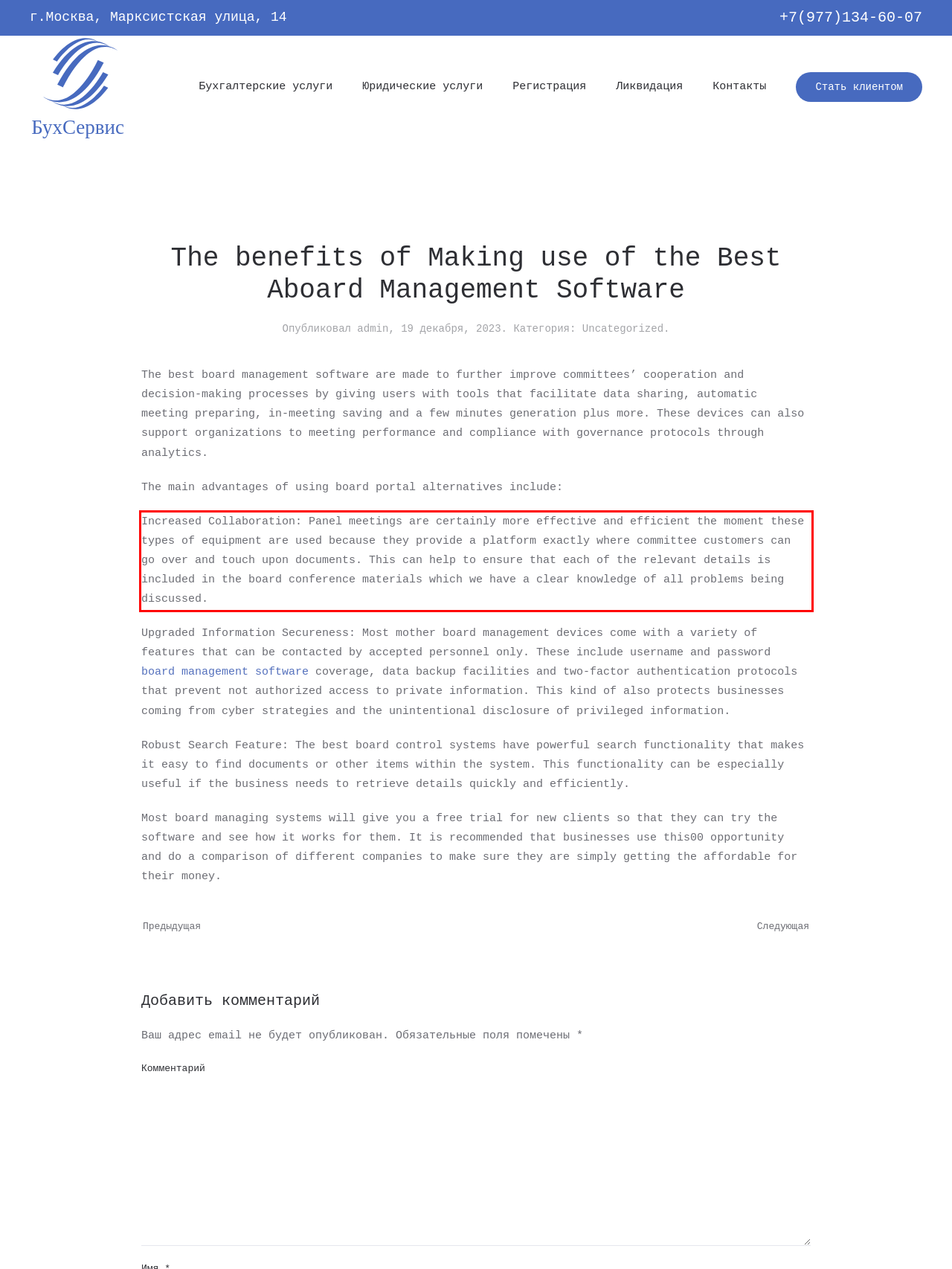Please analyze the screenshot of a webpage and extract the text content within the red bounding box using OCR.

Increased Collaboration: Panel meetings are certainly more effective and efficient the moment these types of equipment are used because they provide a platform exactly where committee customers can go over and touch upon documents. This can help to ensure that each of the relevant details is included in the board conference materials which we have a clear knowledge of all problems being discussed.